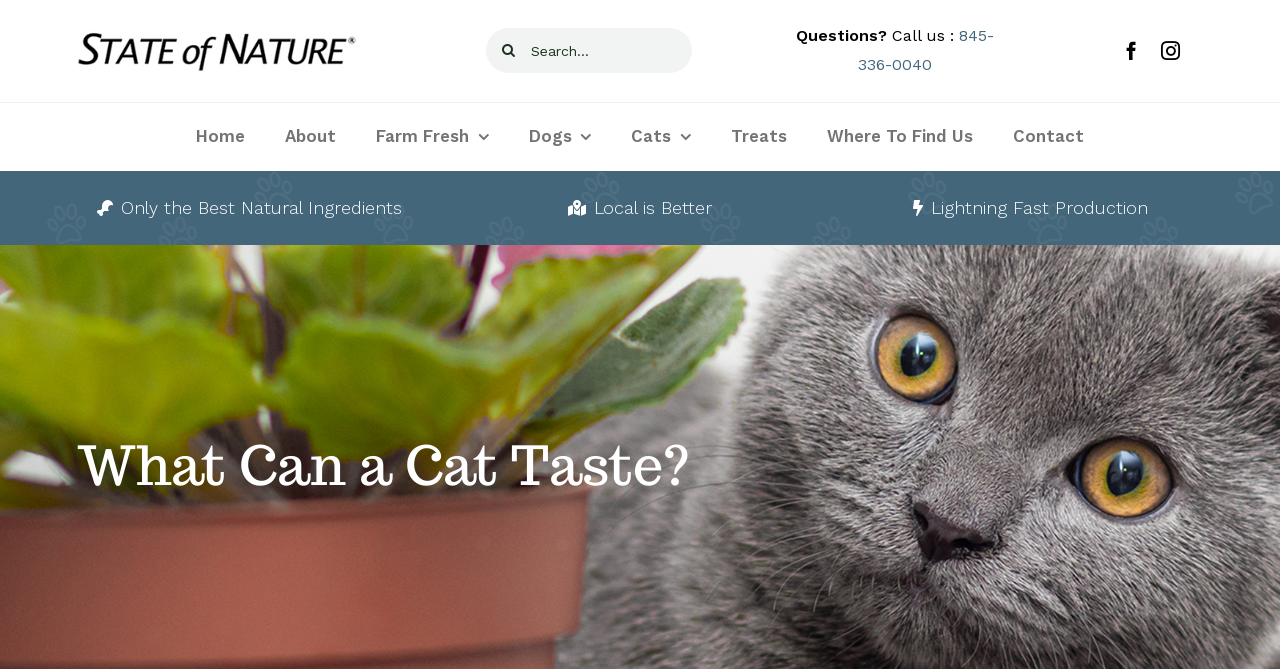Provide a one-word or one-phrase answer to the question:
What is the theme of the three columns of text?

Natural ingredients and production